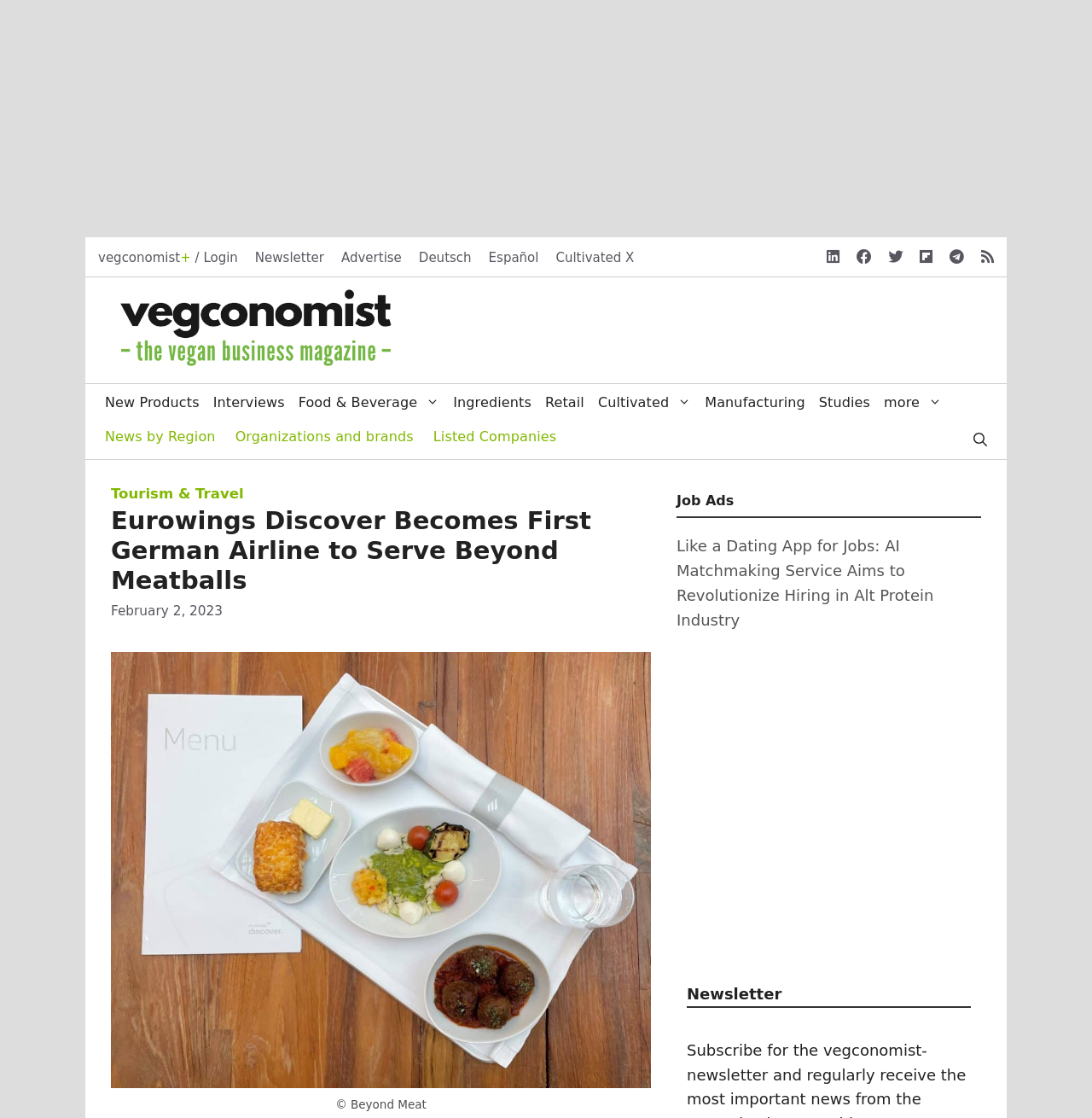Could you indicate the bounding box coordinates of the region to click in order to complete this instruction: "Learn about the importance of transparency in social research".

None